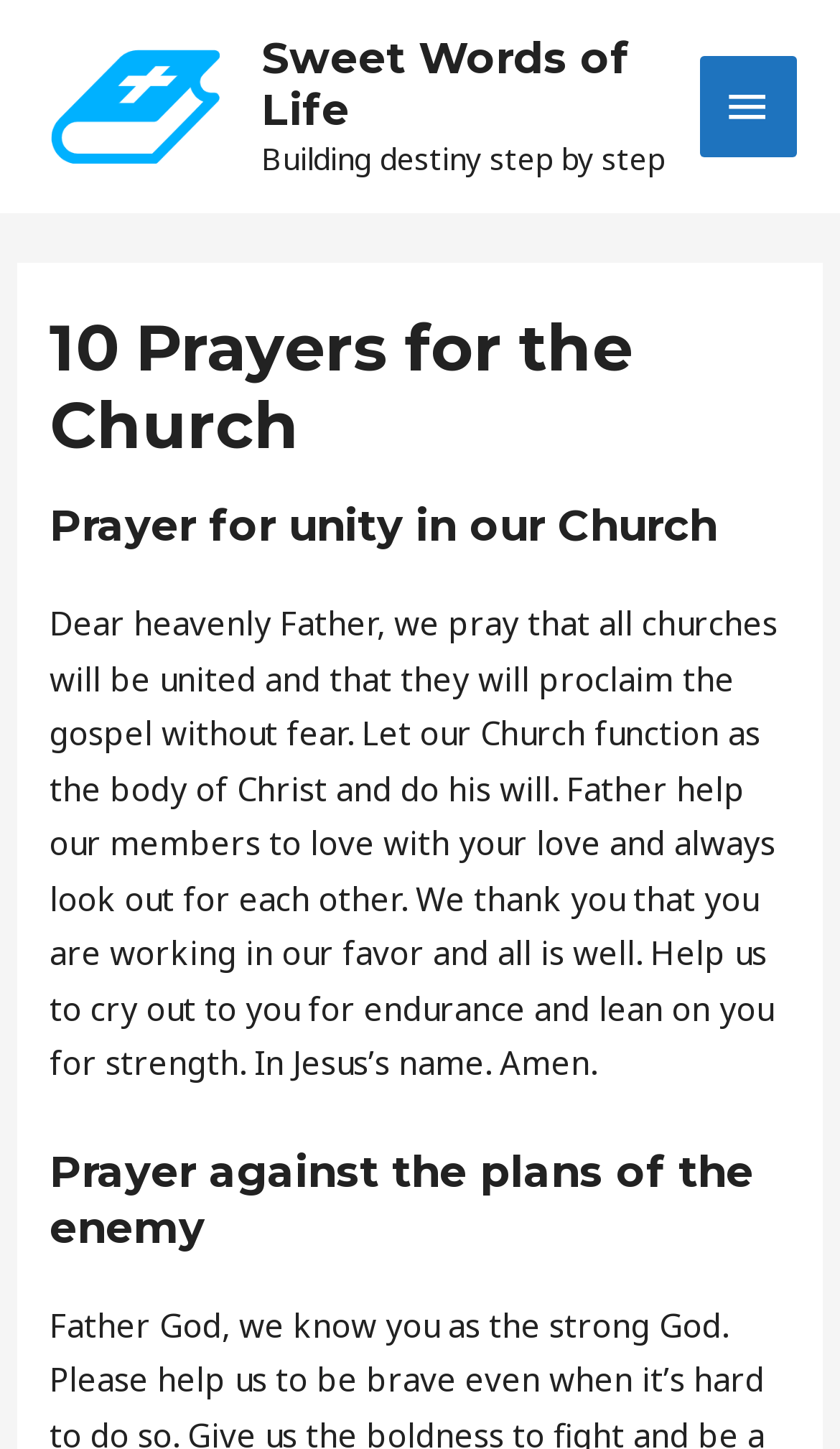Give a concise answer using one word or a phrase to the following question:
What is the purpose of the prayer?

Unity in the Church